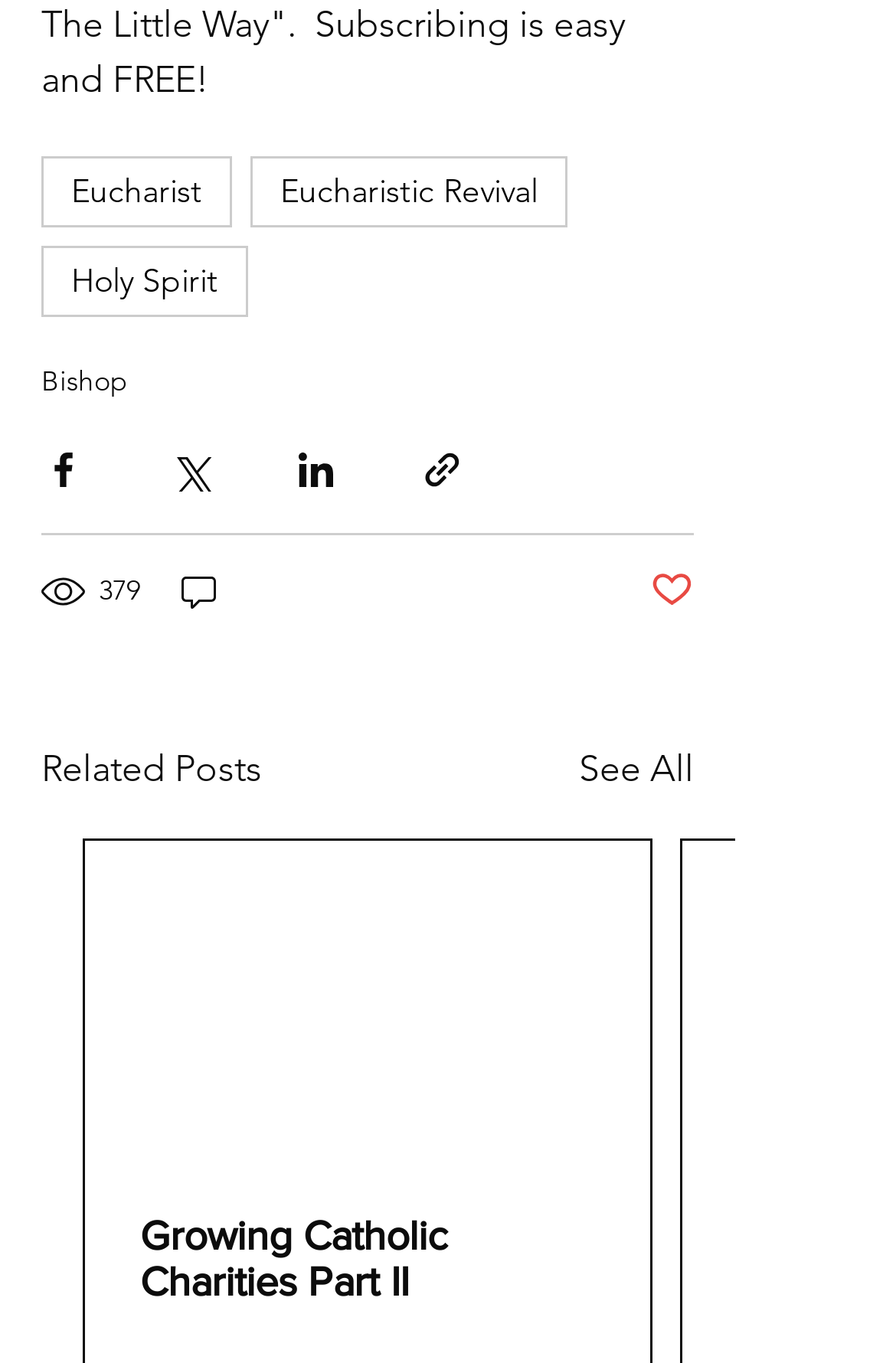What is the heading above the related posts section?
Using the image, provide a concise answer in one word or a short phrase.

Related Posts